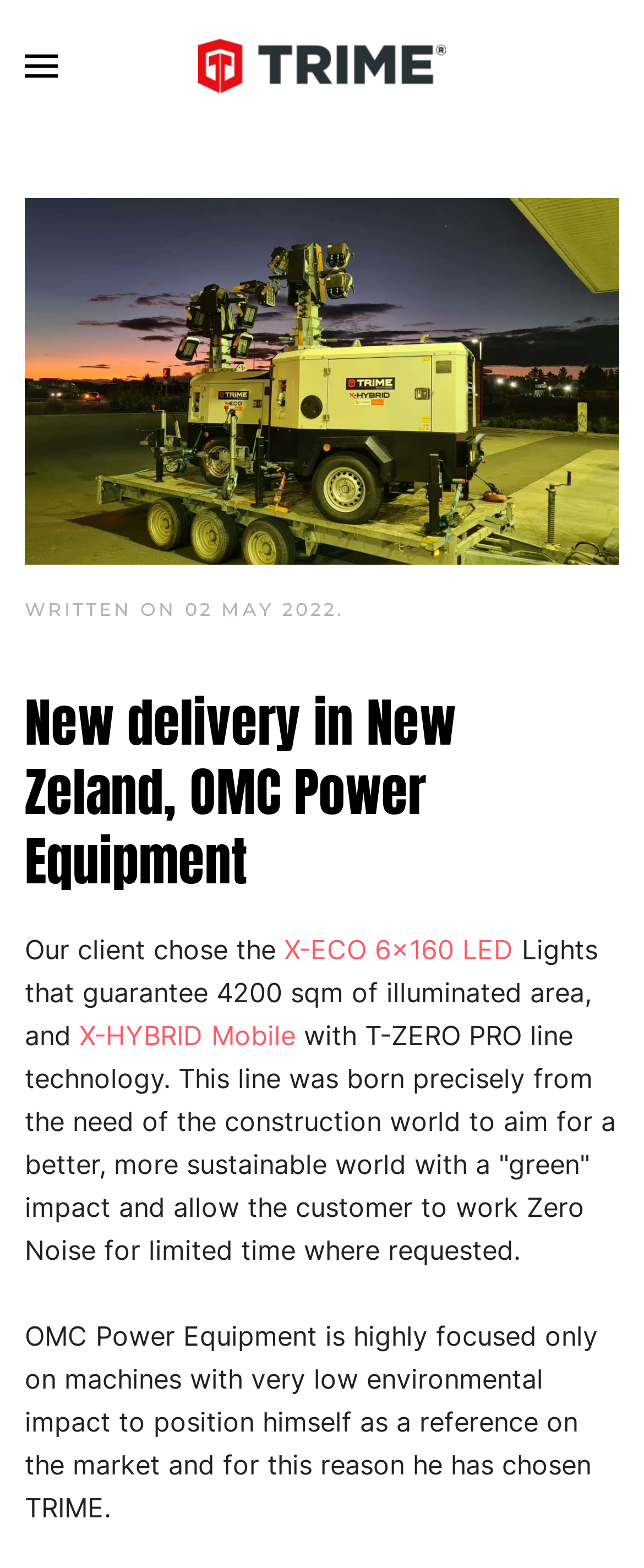Provide the bounding box coordinates of the UI element this sentence describes: "alt="Trime"".

[0.269, 0.0, 0.731, 0.084]